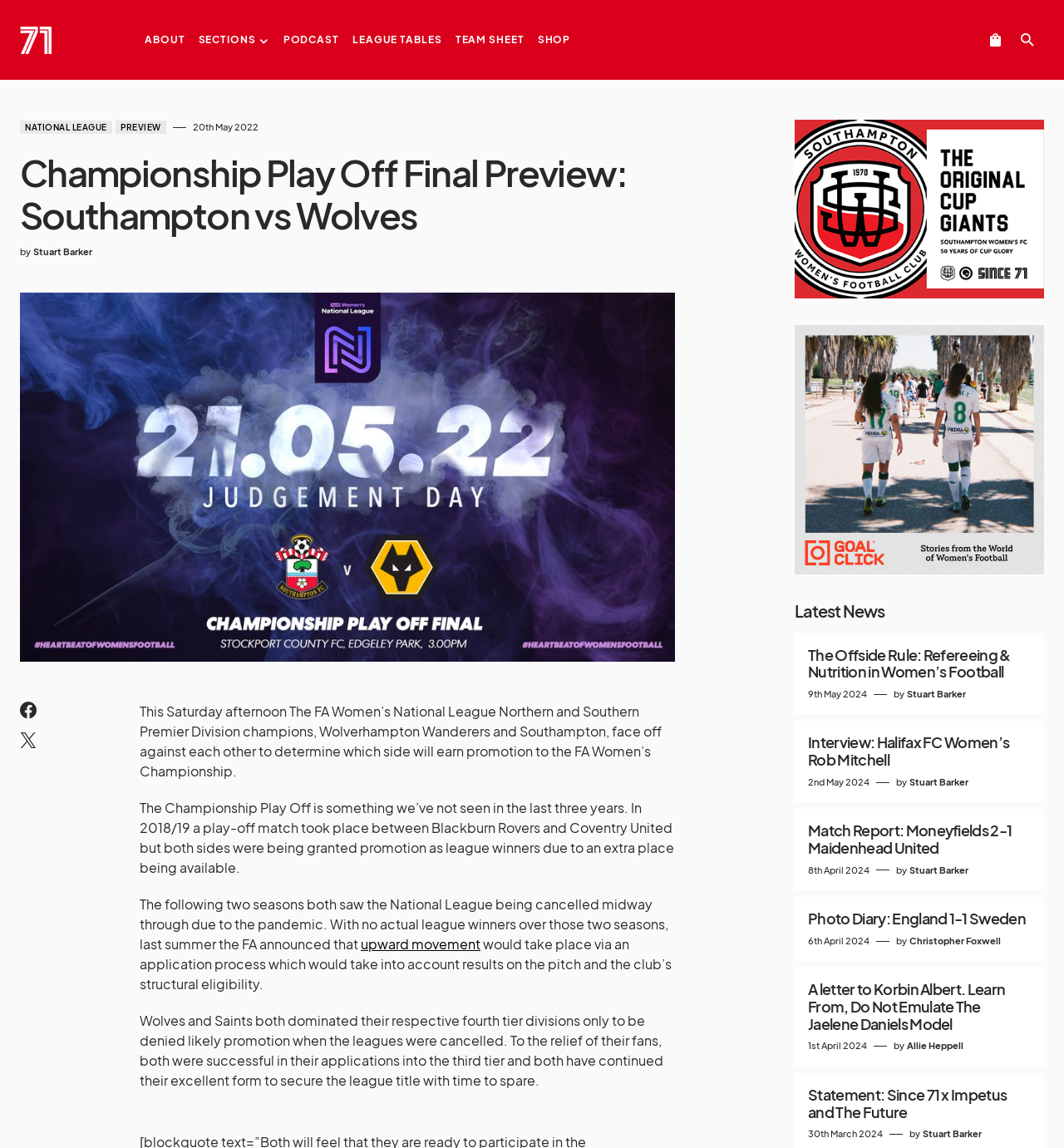Please find the bounding box coordinates in the format (top-left x, top-left y, bottom-right x, bottom-right y) for the given element description. Ensure the coordinates are floating point numbers between 0 and 1. Description: About

[0.136, 0.0, 0.174, 0.07]